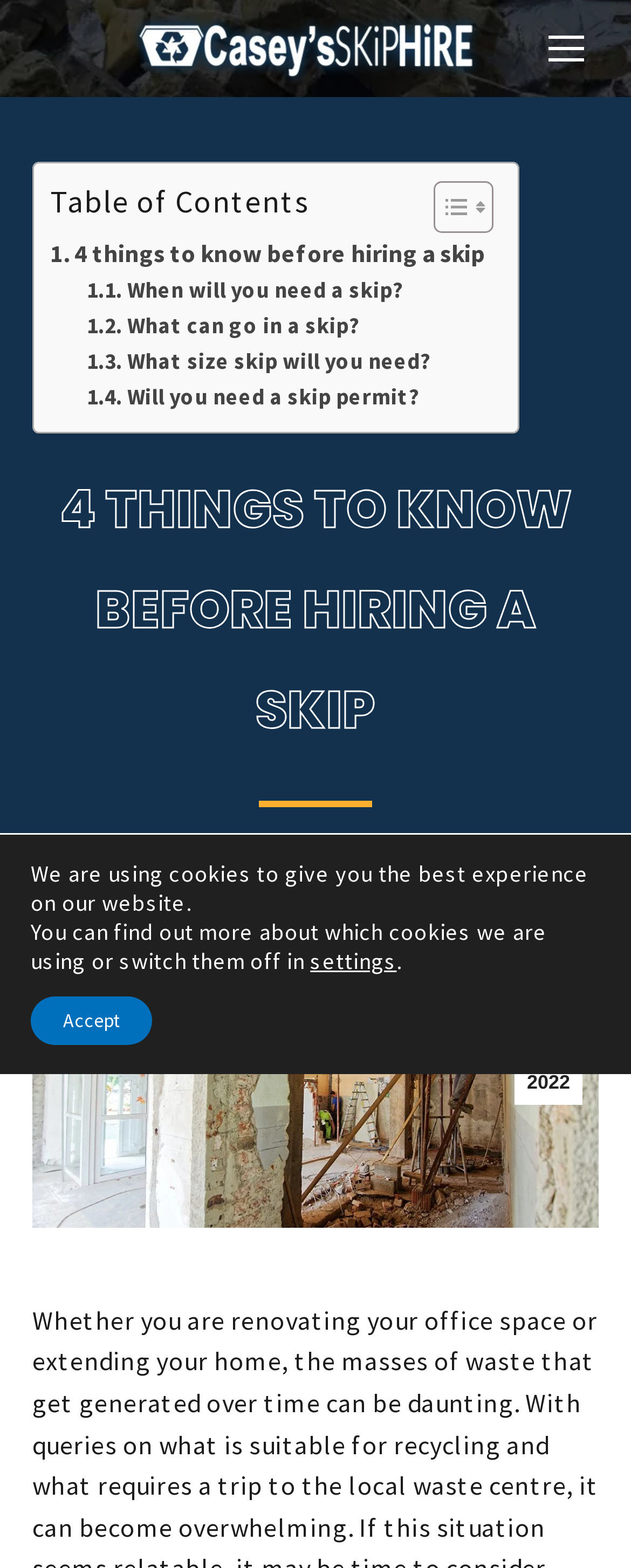Please specify the bounding box coordinates of the clickable region to carry out the following instruction: "Click the mobile menu icon". The coordinates should be four float numbers between 0 and 1, in the format [left, top, right, bottom].

[0.846, 0.01, 0.949, 0.052]